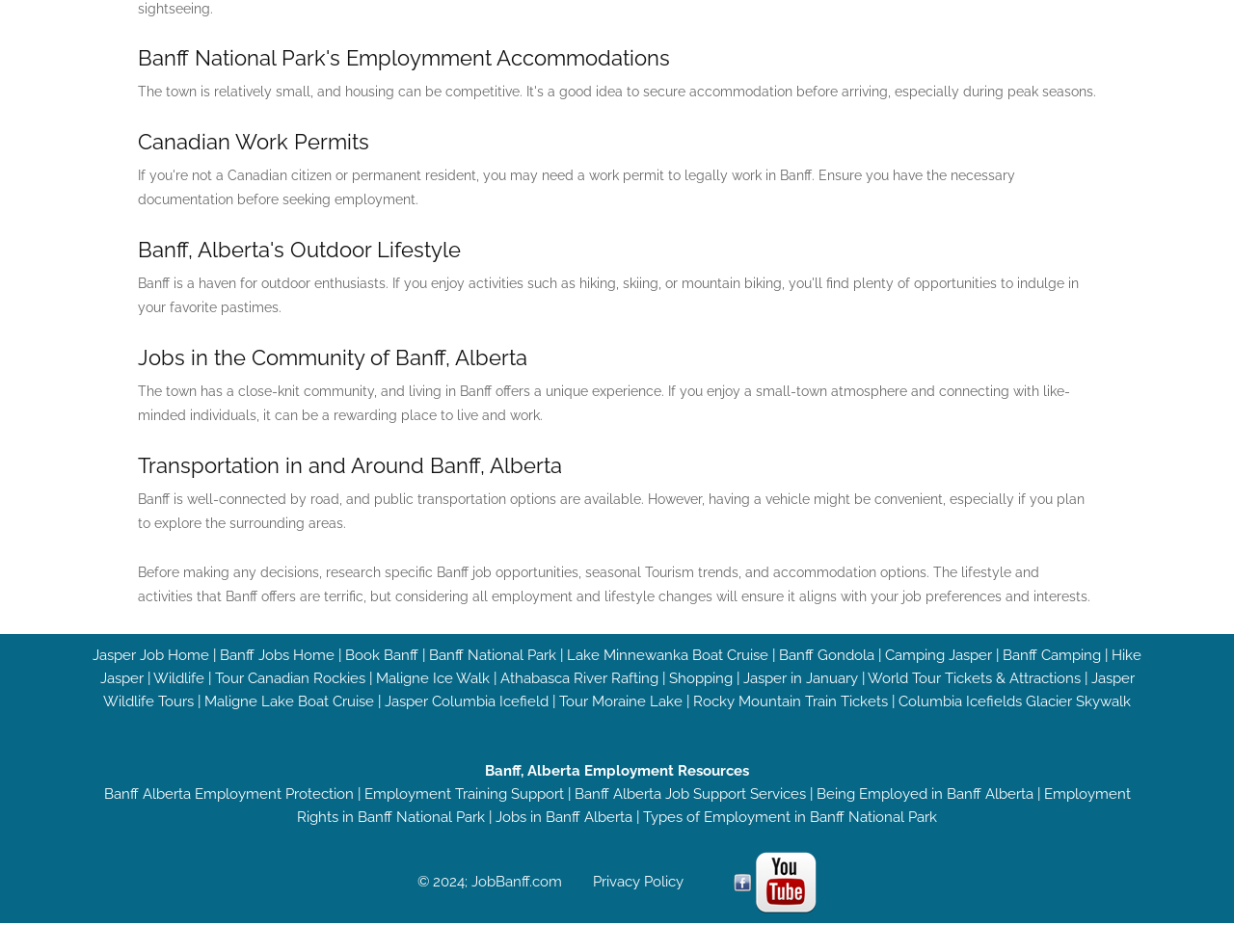What is the main topic of this webpage?
Please use the image to deliver a detailed and complete answer.

Based on the headings and content of the webpage, it appears to be focused on providing information and resources related to employment opportunities in Banff National Park, Alberta.